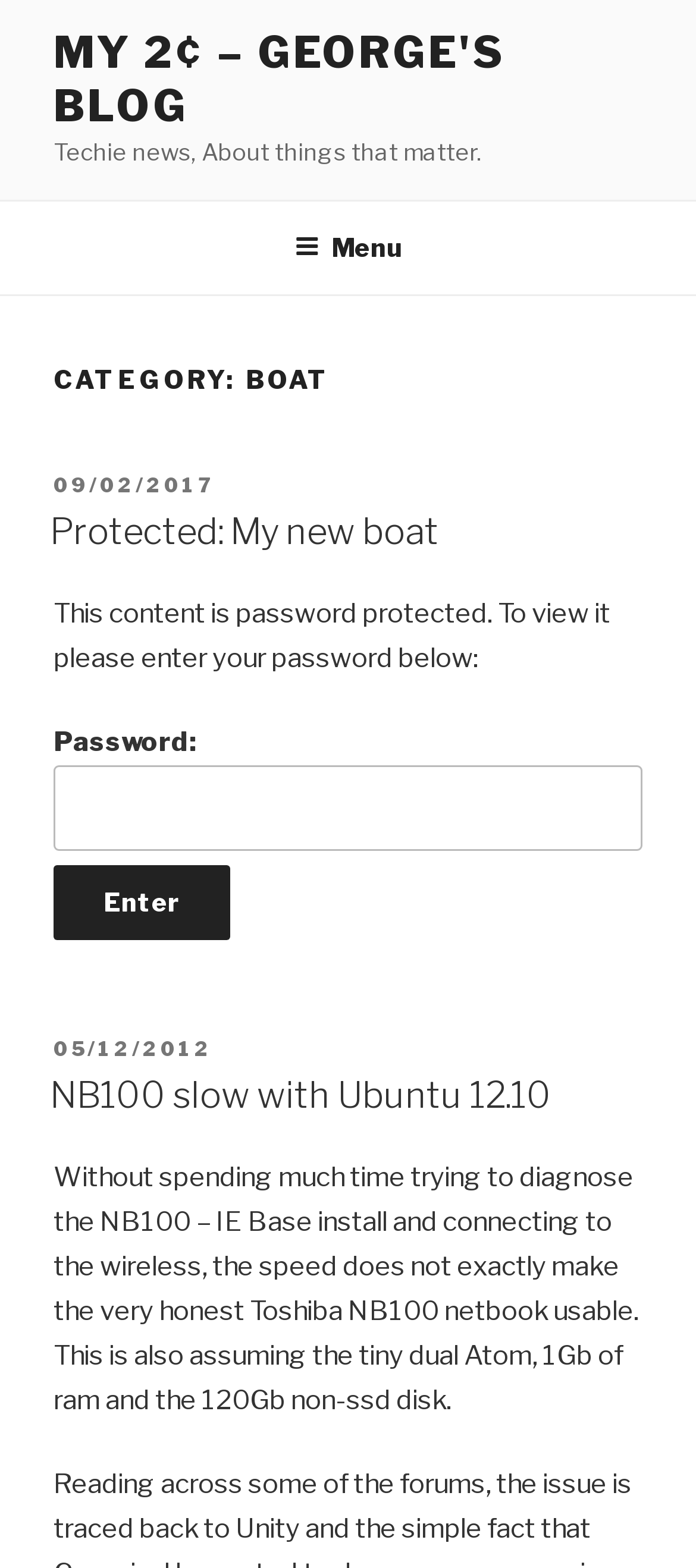What is the purpose of the textbox?
Using the image, answer in one word or phrase.

Enter password